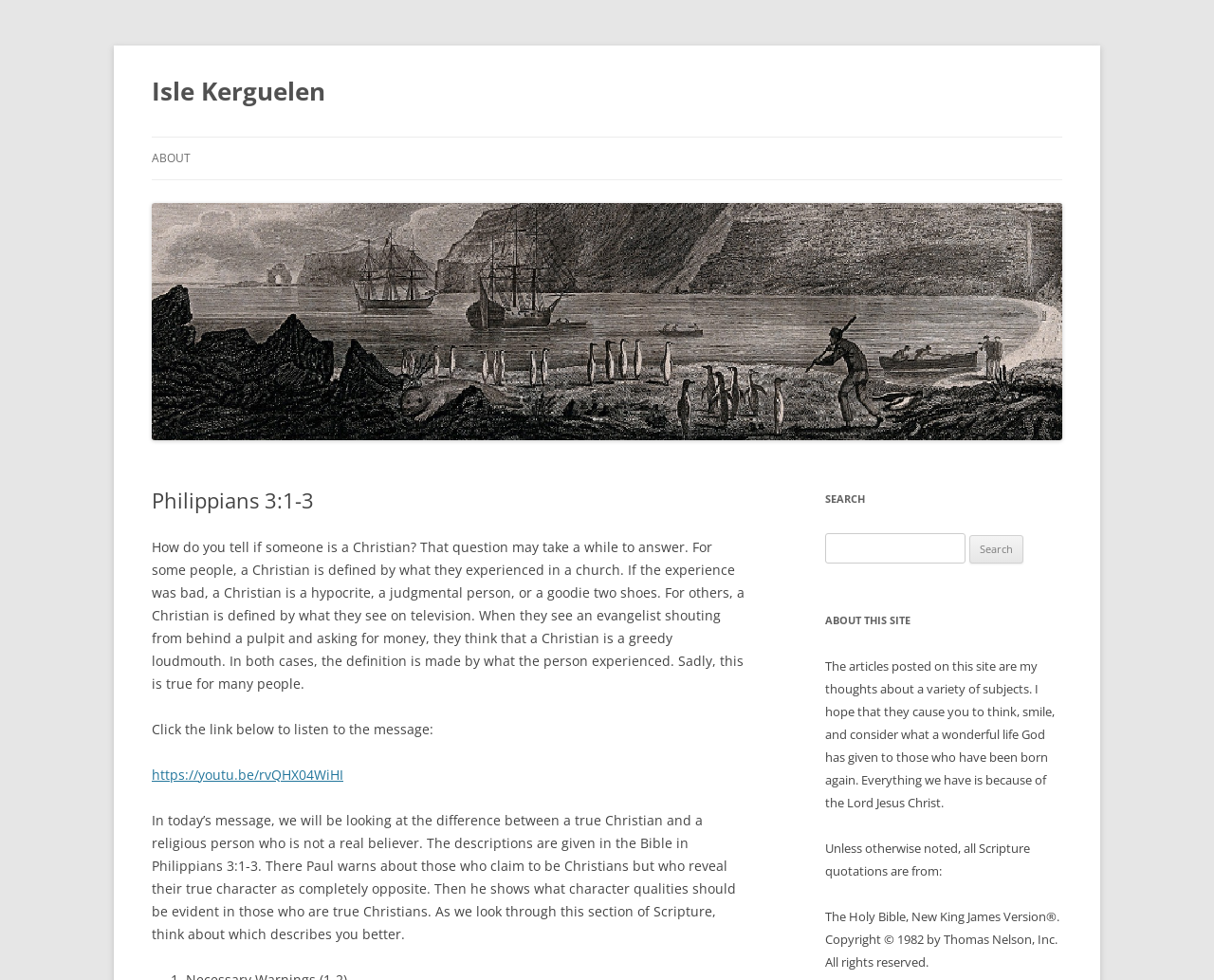Based on the image, please elaborate on the answer to the following question:
What is the purpose of the search function?

The search function is provided to allow users to search for specific articles or topics within the website, making it easier to find relevant content.